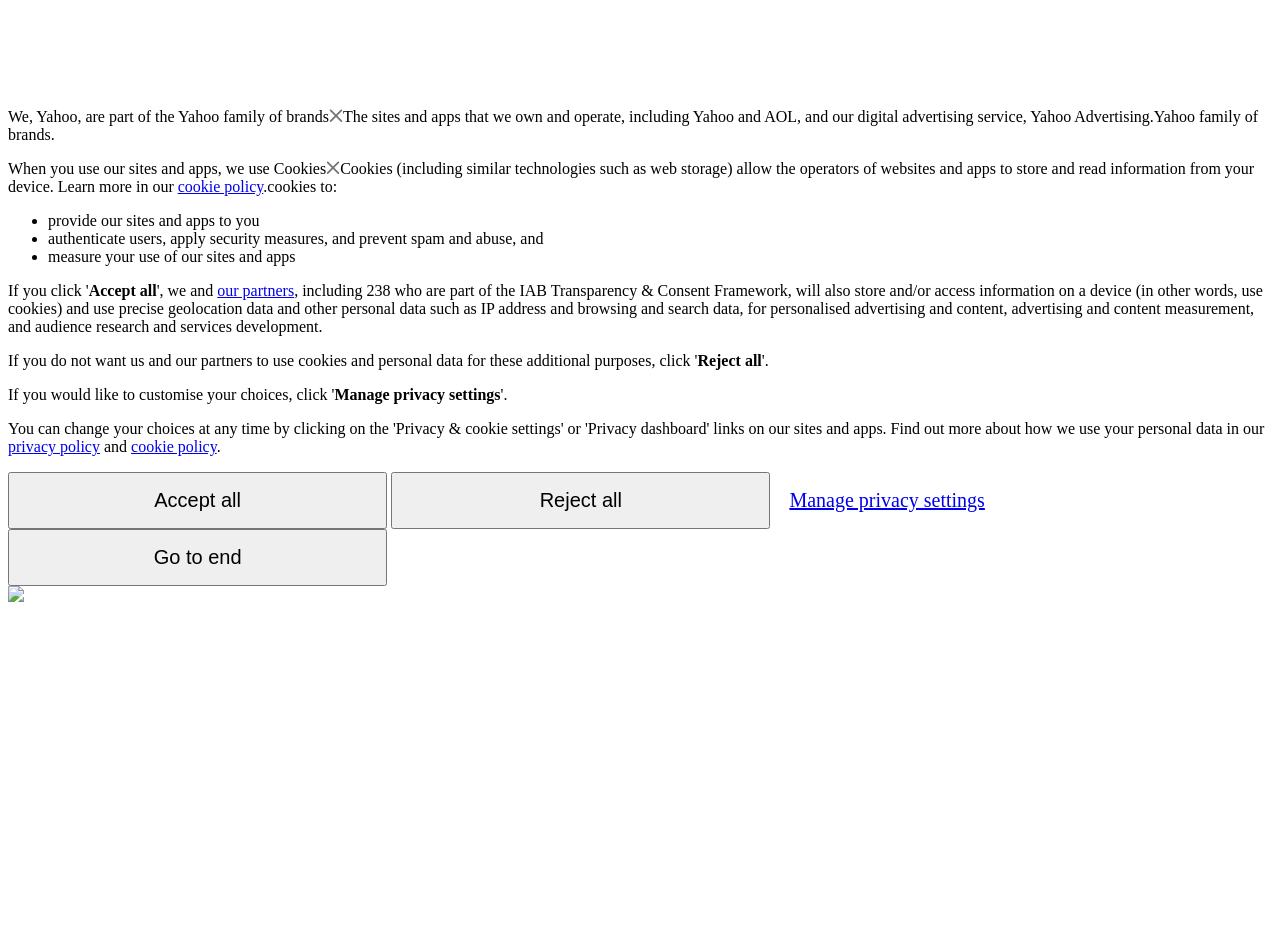What is Yahoo part of?
Answer the question with a single word or phrase by looking at the picture.

Yahoo family of brands